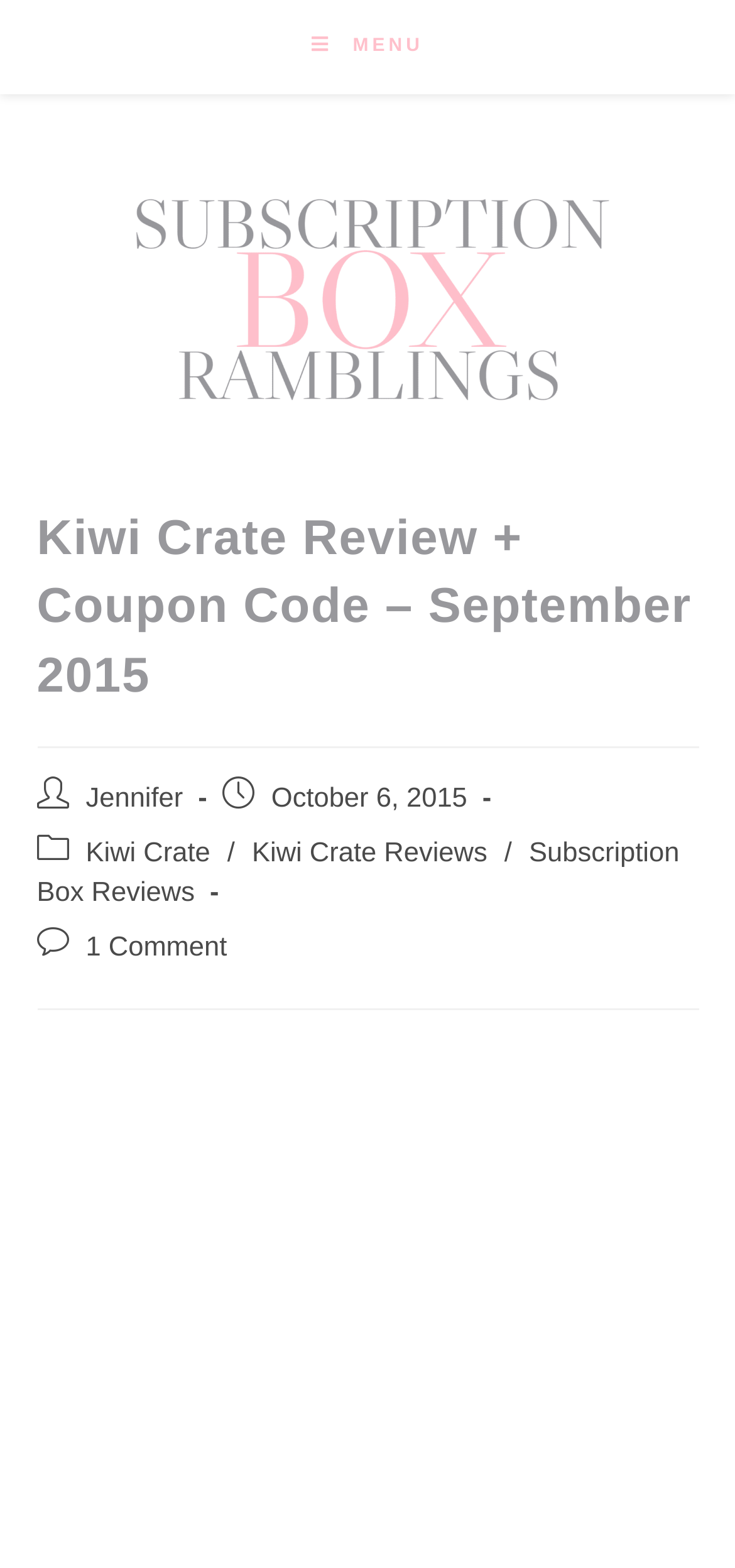Answer succinctly with a single word or phrase:
What category is this post under?

Kiwi Crate Reviews